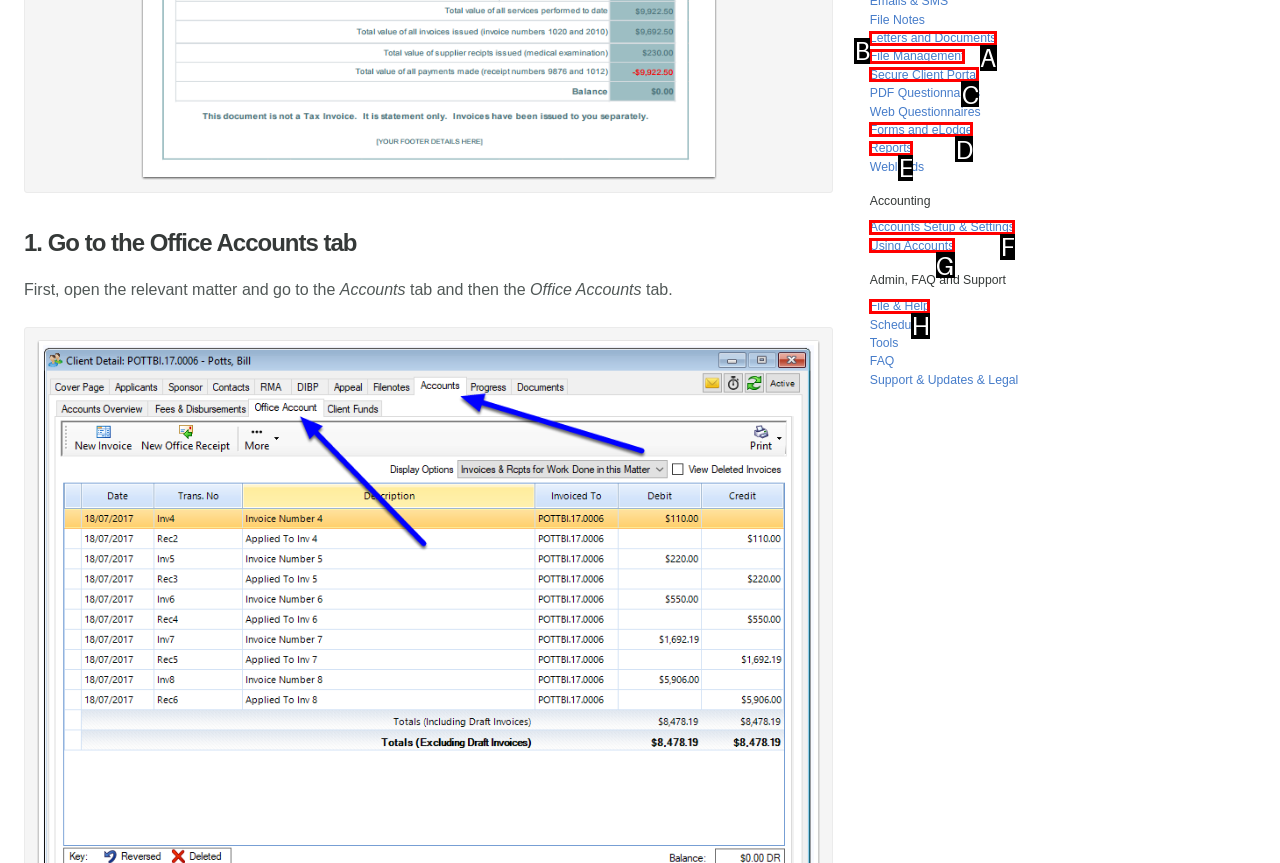Which HTML element fits the description: Reports? Respond with the letter of the appropriate option directly.

E